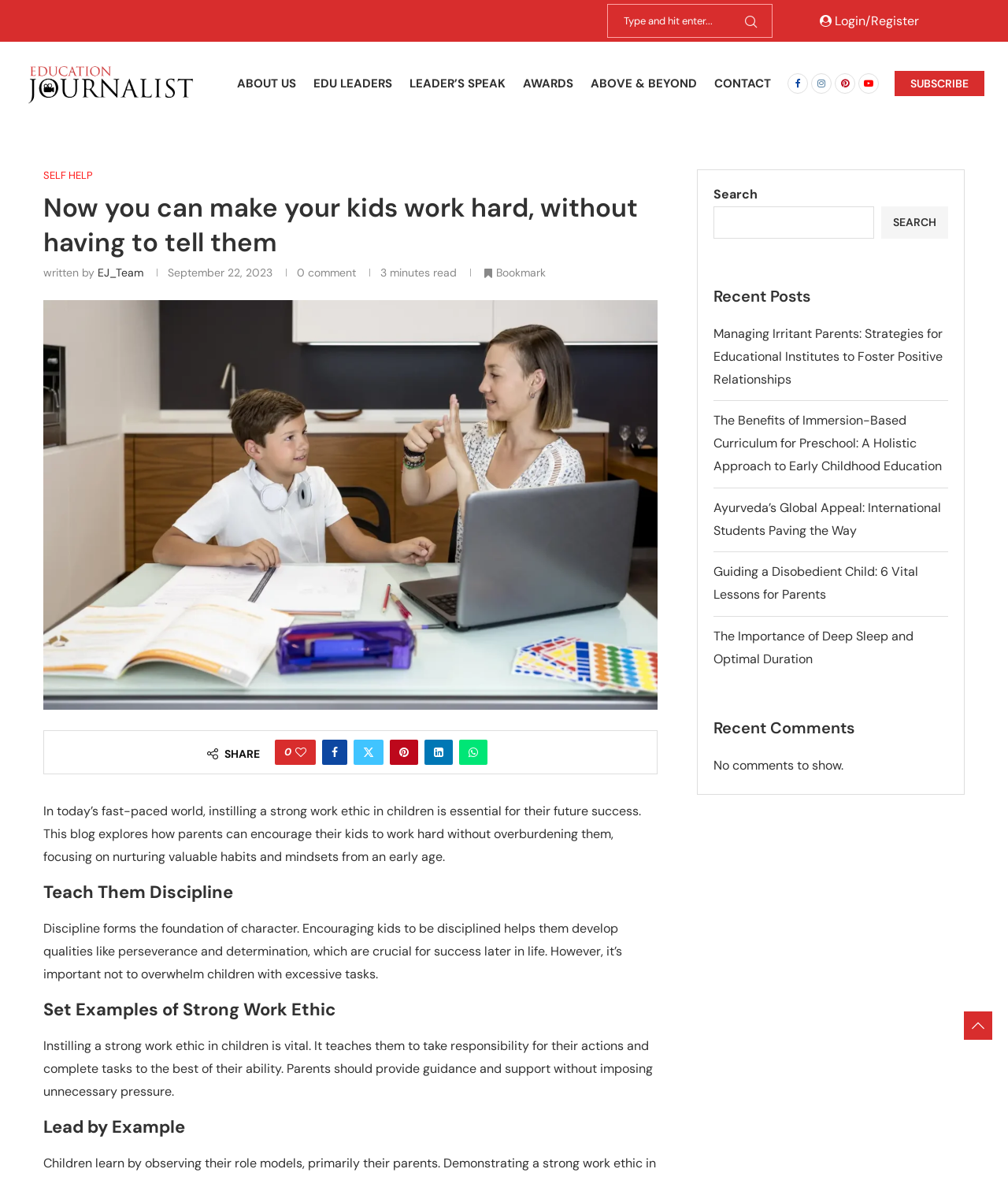Respond to the following question using a concise word or phrase: 
How many social media links are there?

4